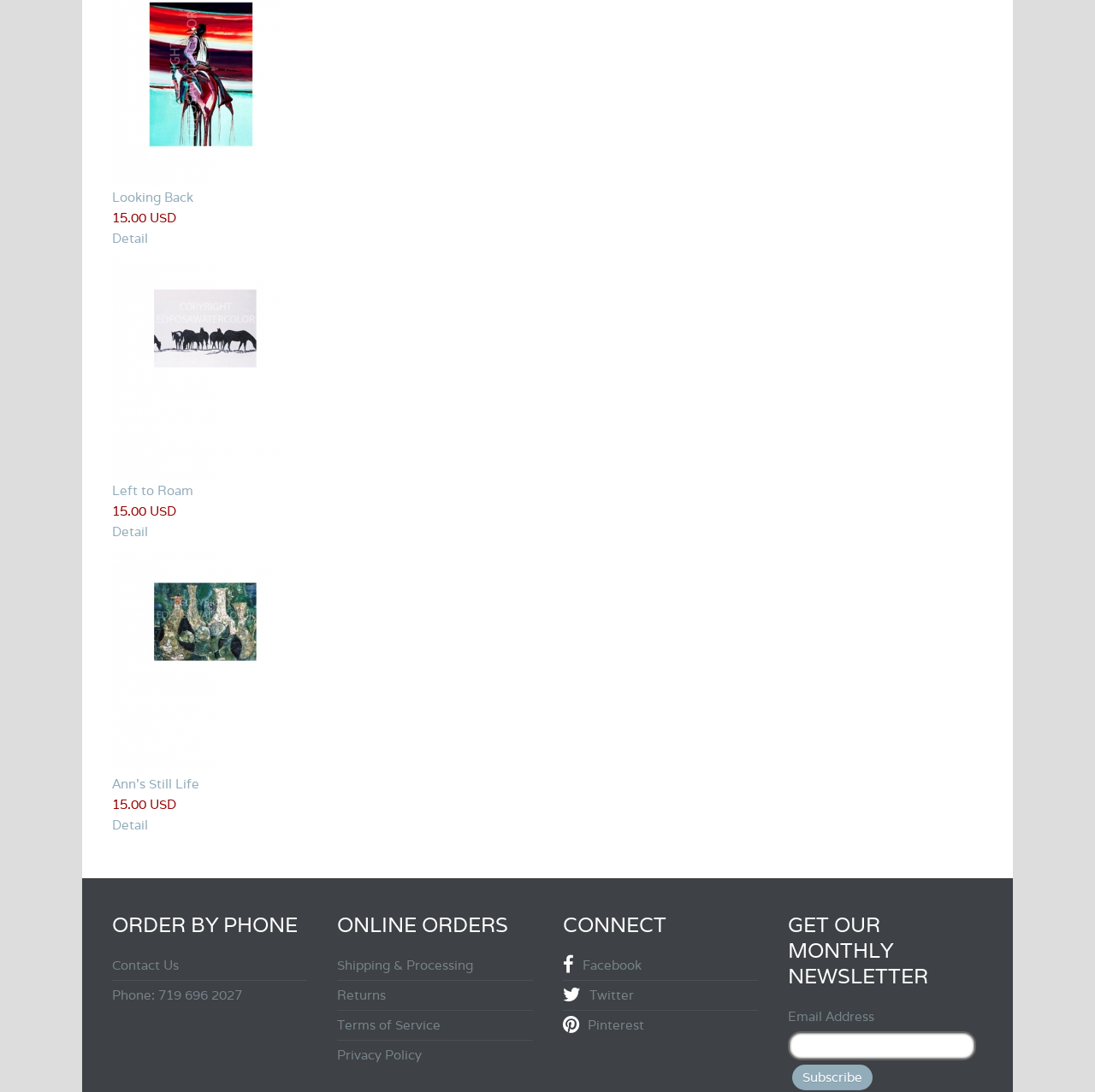Give a one-word or short-phrase answer to the following question: 
What is the price of 'Looking Back'?

15.00 USD